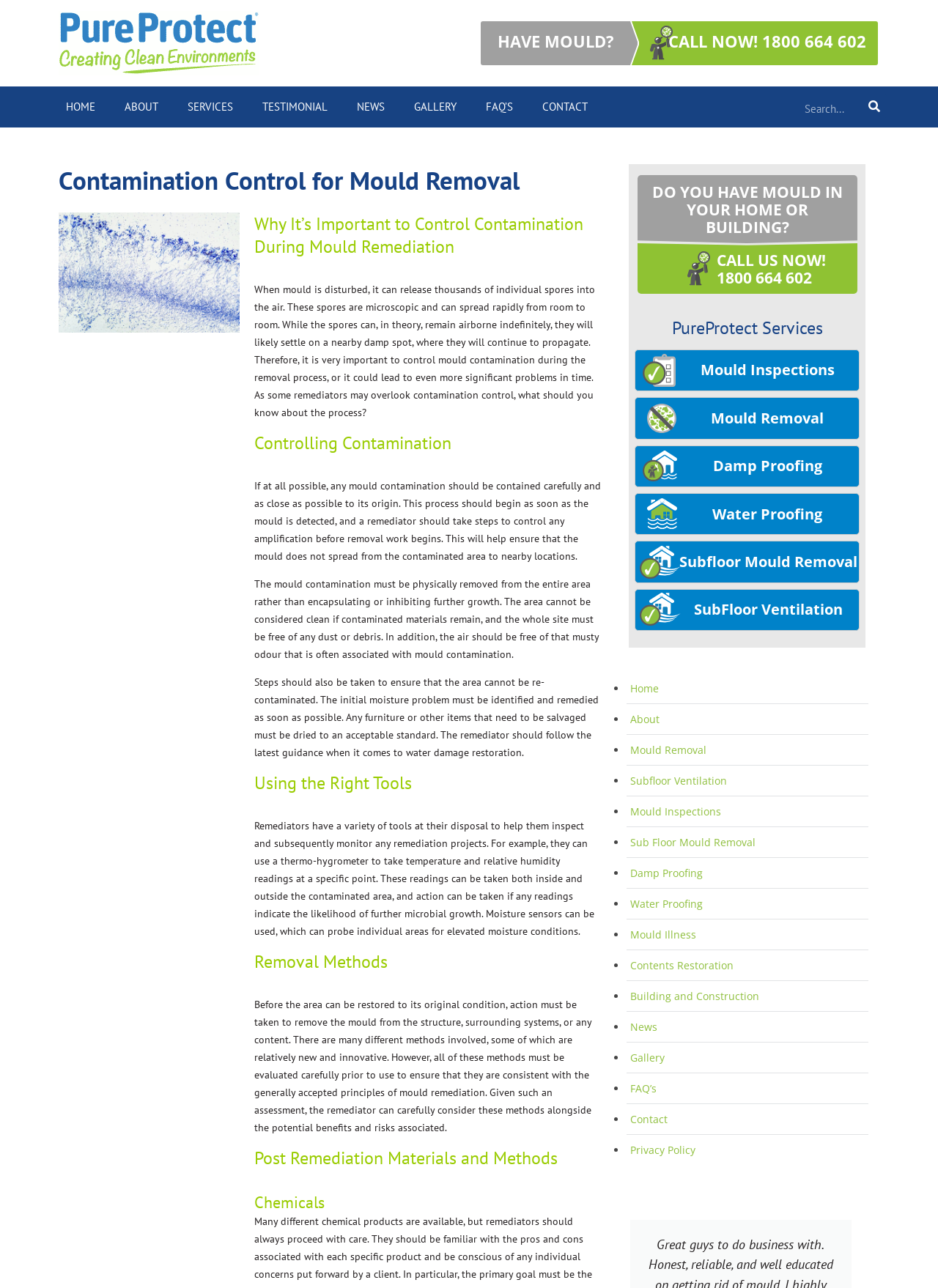Please answer the following question using a single word or phrase: 
What is the purpose of controlling contamination during mould remediation?

To prevent mould spread